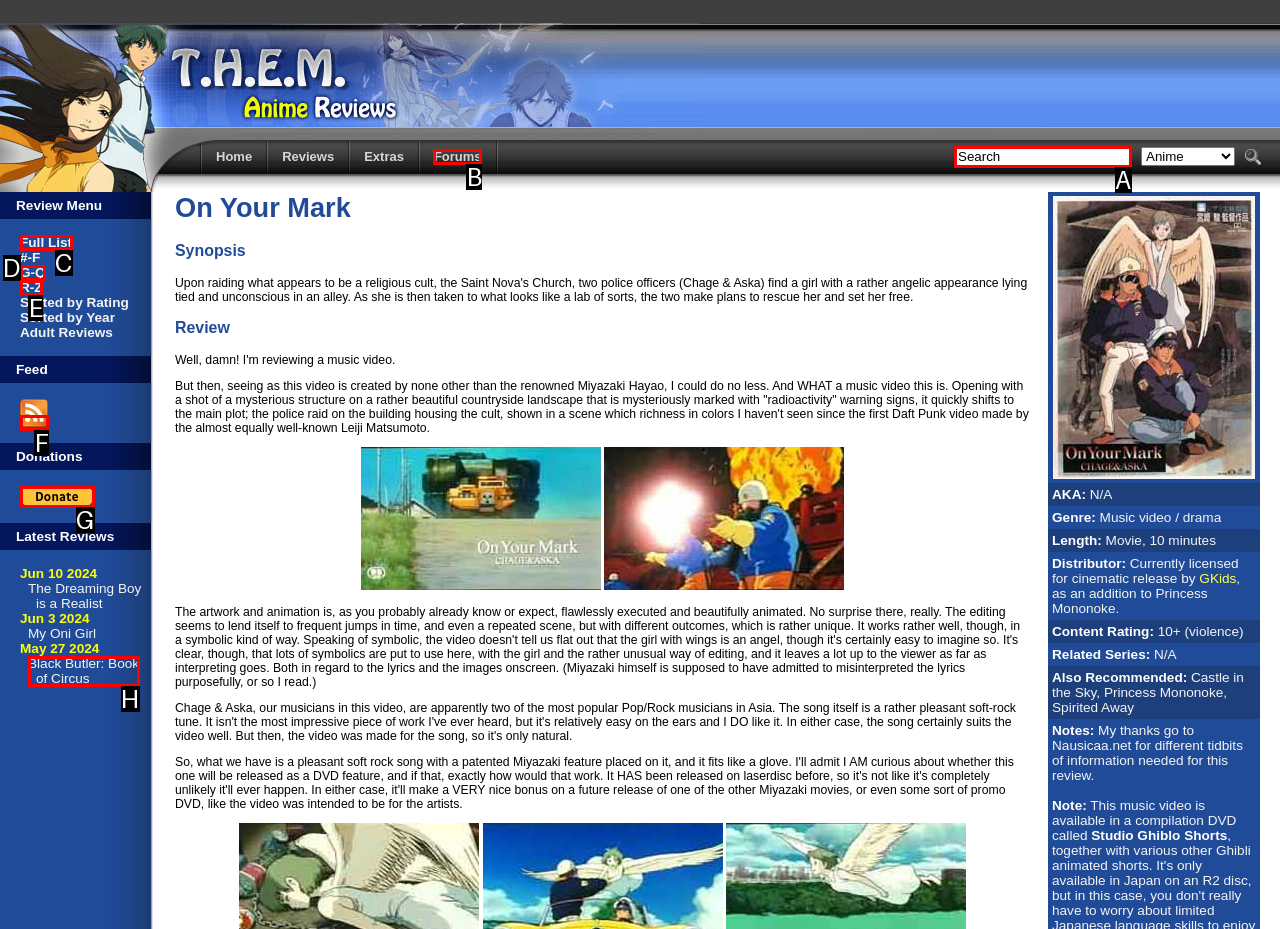Show which HTML element I need to click to perform this task: Search for something Answer with the letter of the correct choice.

None